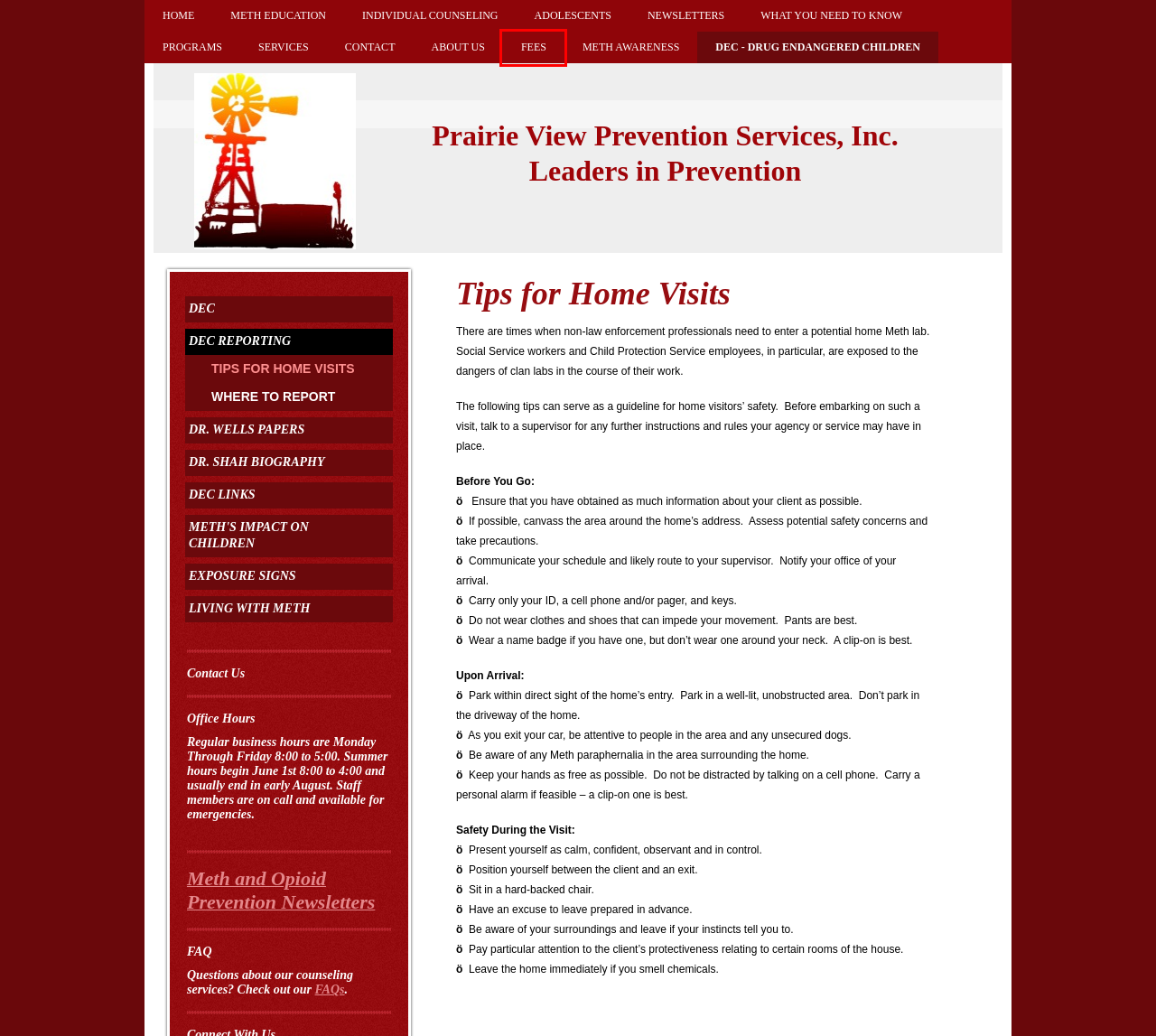Observe the webpage screenshot and focus on the red bounding box surrounding a UI element. Choose the most appropriate webpage description that corresponds to the new webpage after clicking the element in the bounding box. Here are the candidates:
A. Prairie View Prevention Services, Inc. - Programs
B. Prairie View Prevention Services, Inc. - DEC
C. Prairie View Prevention Services, Inc. - Fees
D. Prairie View Prevention Services, Inc. - Meth Education
E. Prairie View Prevention Services, Inc. - Exposure Signs
F. Prairie View Prevention Services, Inc. - Dr. Shah Biography
G. Prairie View Prevention Services, Inc. - Meth's Impact on Children
H. Prairie View Prevention Services, Inc. - Adolescents

C